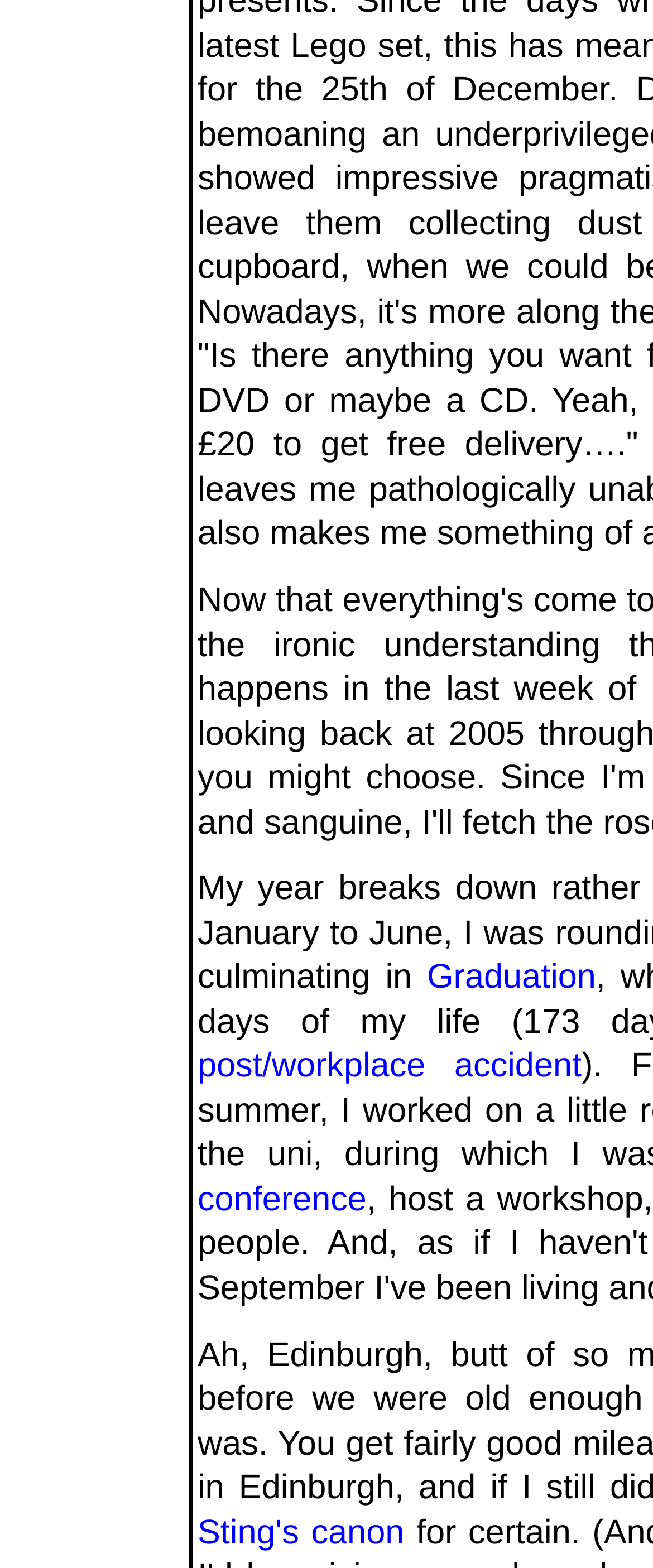Identify and provide the bounding box coordinates of the UI element described: "Graduation". The coordinates should be formatted as [left, top, right, bottom], with each number being a float between 0 and 1.

[0.654, 0.612, 0.913, 0.636]